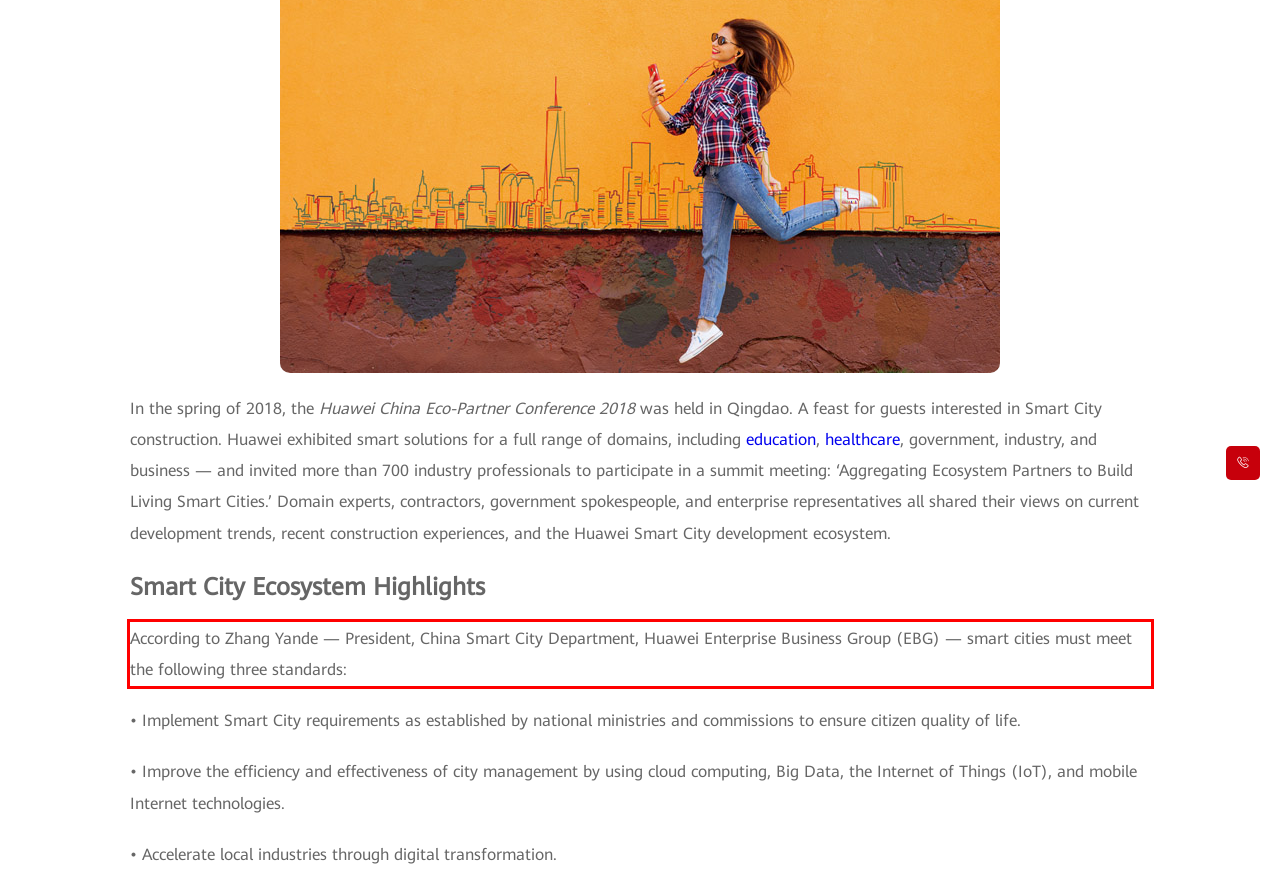Examine the webpage screenshot and use OCR to recognize and output the text within the red bounding box.

According to Zhang Yande — President, China Smart City Department, Huawei Enterprise Business Group (EBG) — smart cities must meet the following three standards: